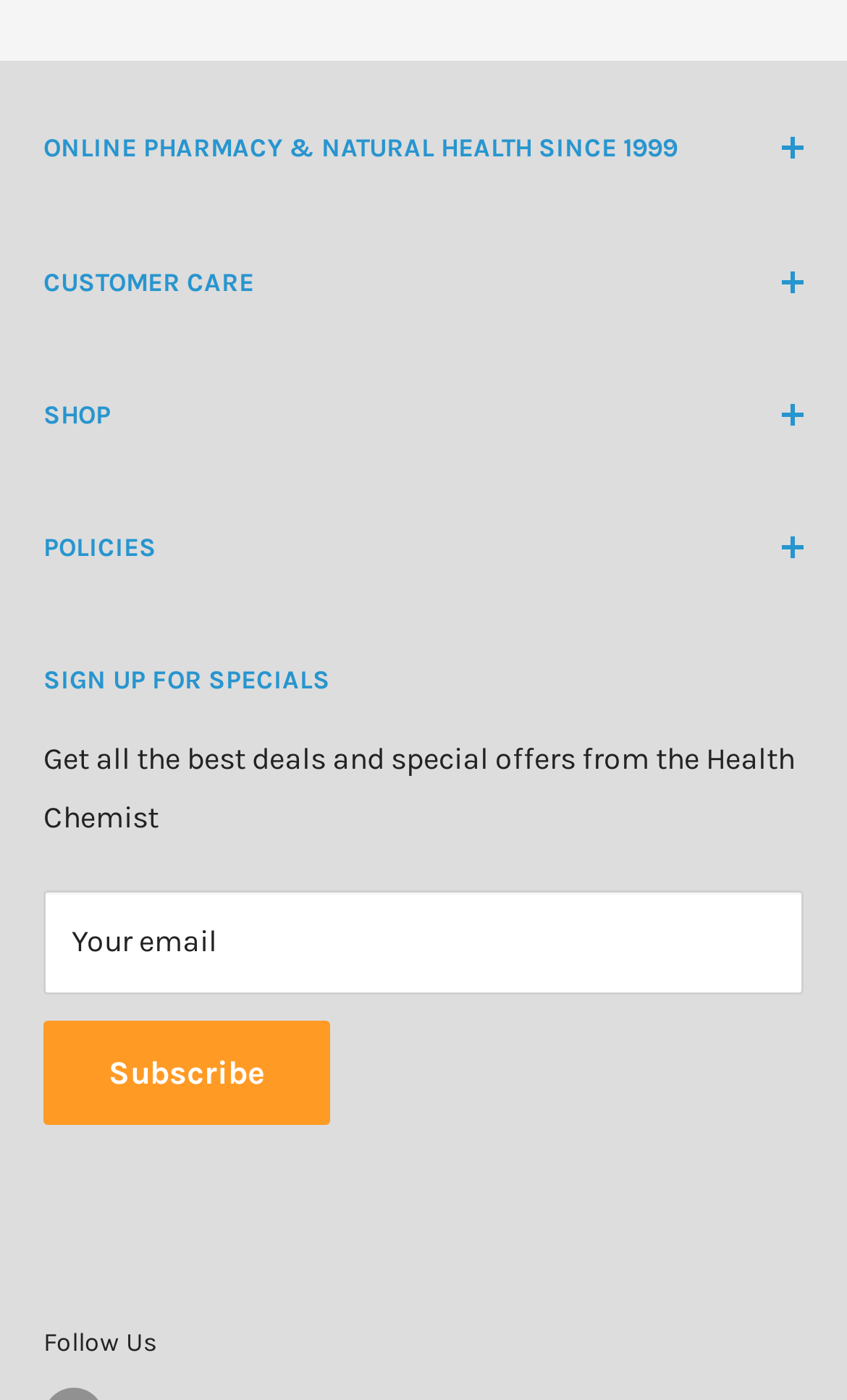Answer this question using a single word or a brief phrase:
What is the purpose of the textbox at the bottom of the page?

To enter email for subscription